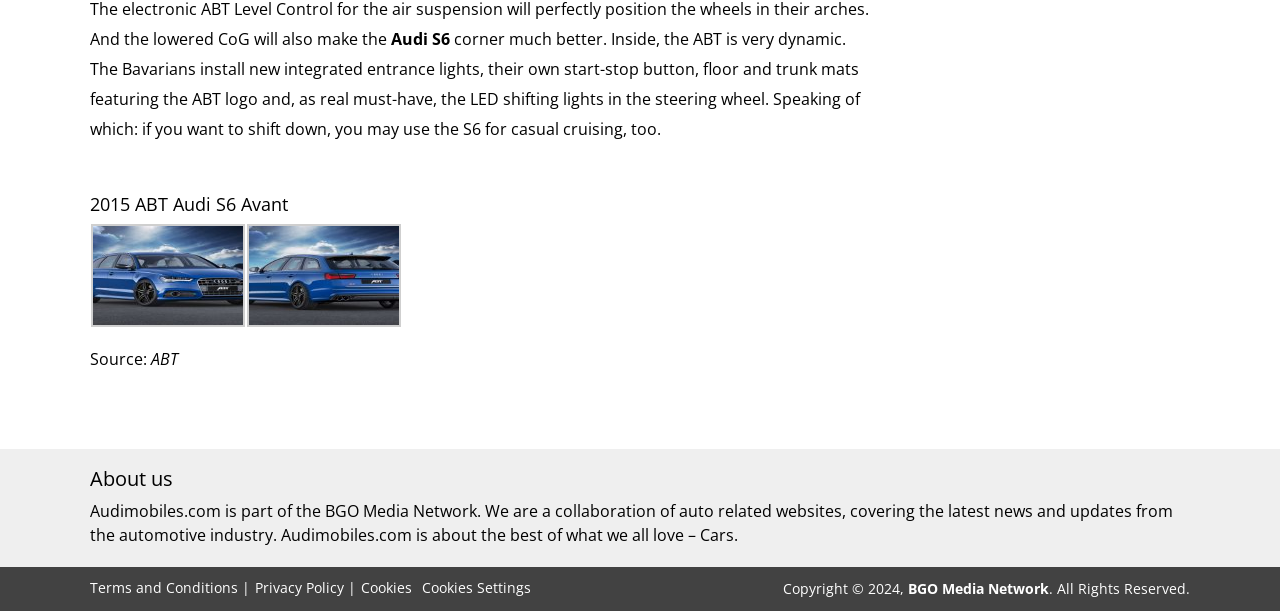Who customized the Audi S6?
Using the image, answer in one word or phrase.

ABT